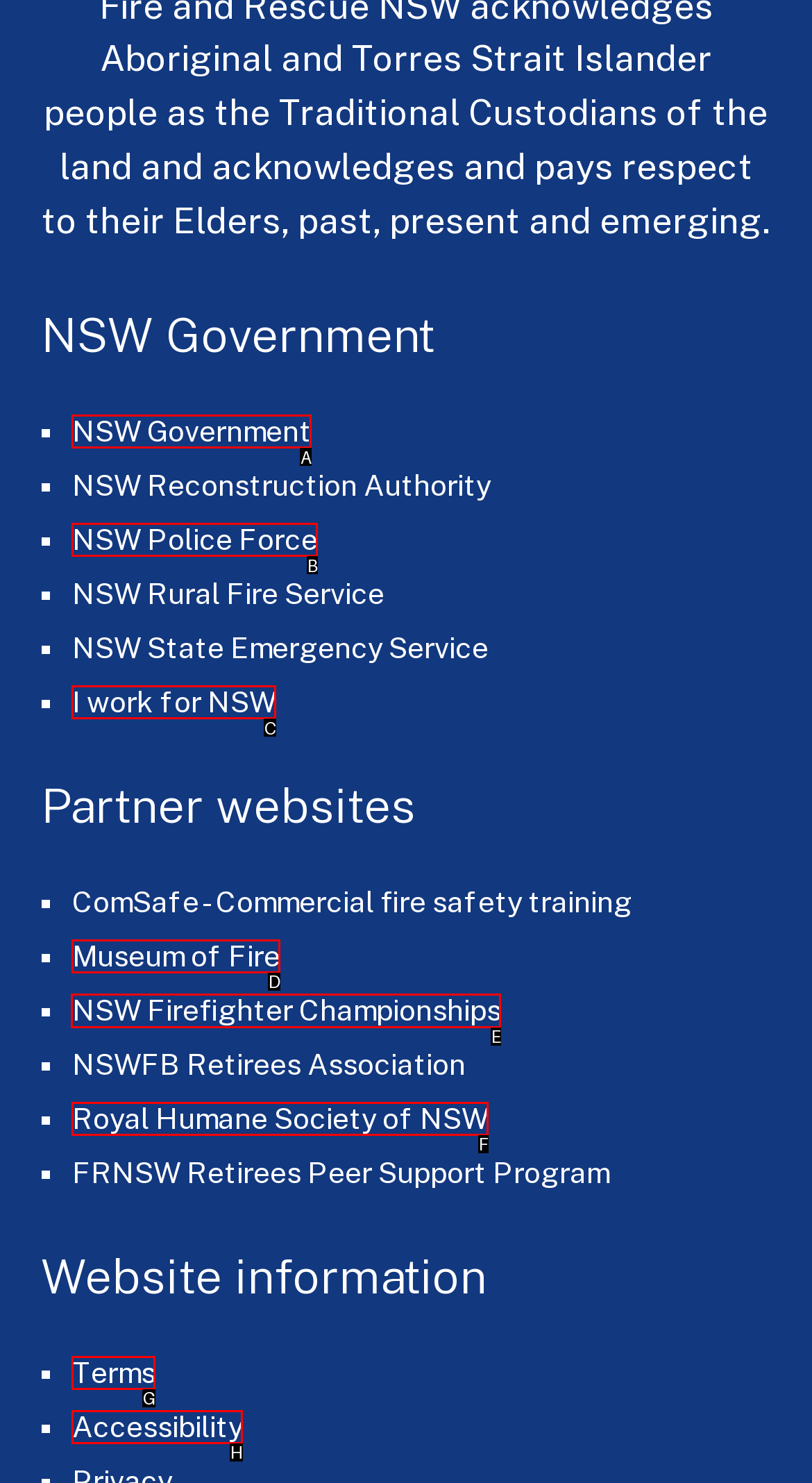Based on the choices marked in the screenshot, which letter represents the correct UI element to perform the task: Check NSW Firefighter Championships?

E